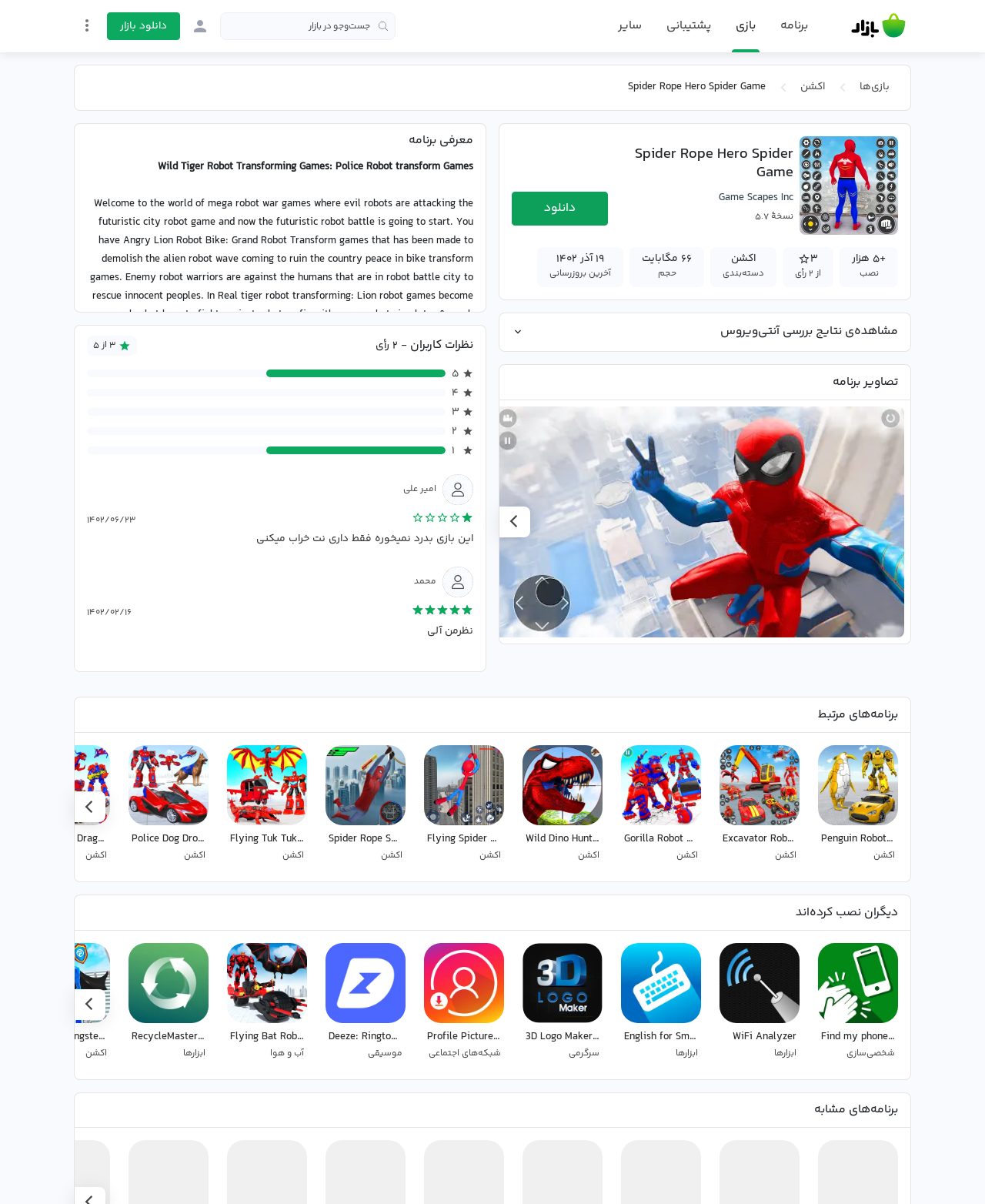Using the element description provided, determine the bounding box coordinates in the format (top-left x, top-left y, bottom-right x, bottom-right y). Ensure that all values are floating point numbers between 0 and 1. Element description: English for Smart Keyboard ابزارها

[0.624, 0.778, 0.718, 0.891]